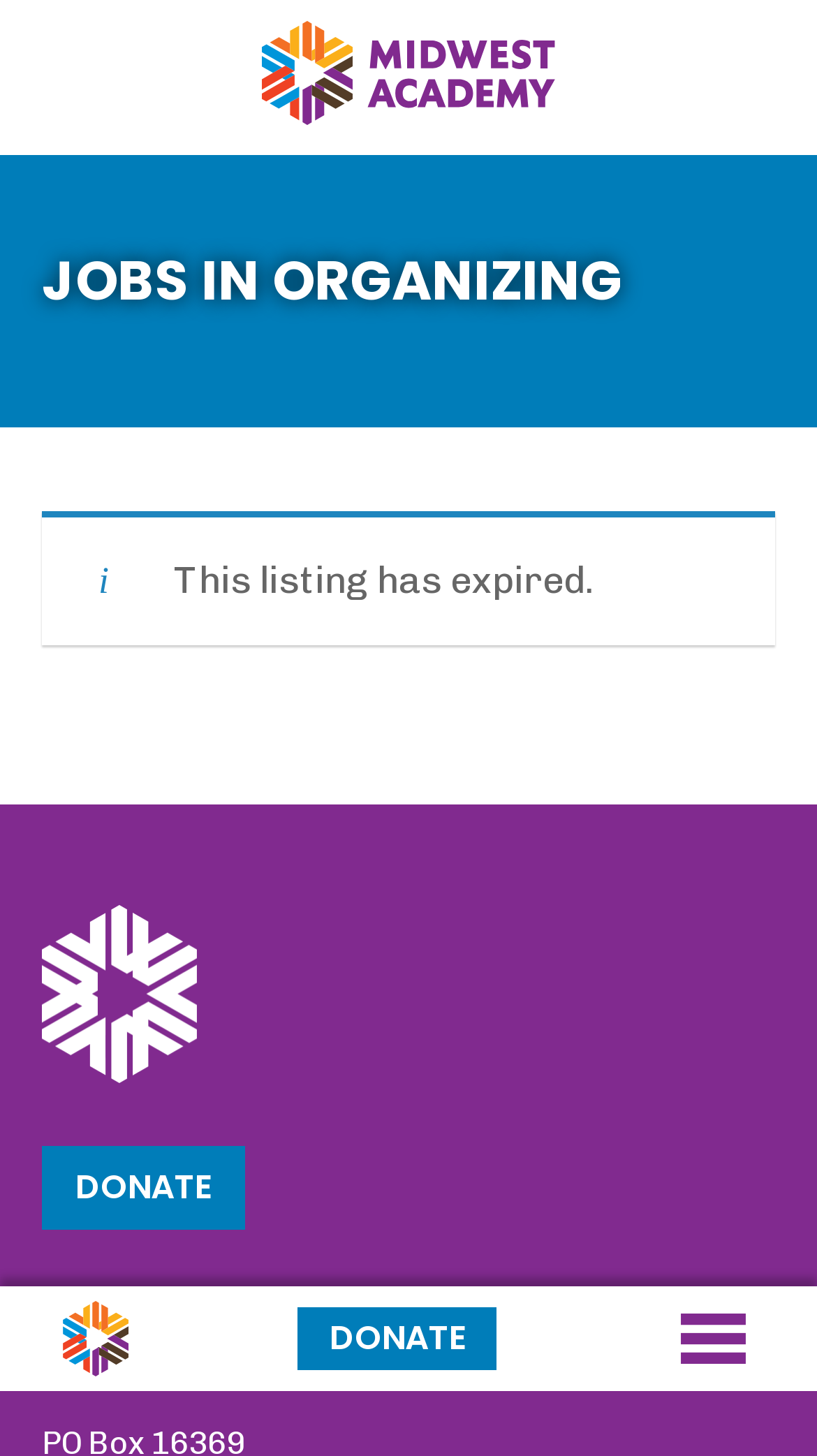Can you show the bounding box coordinates of the region to click on to complete the task described in the instruction: "Click the Midwest Academy link"?

[0.321, 0.014, 0.679, 0.097]